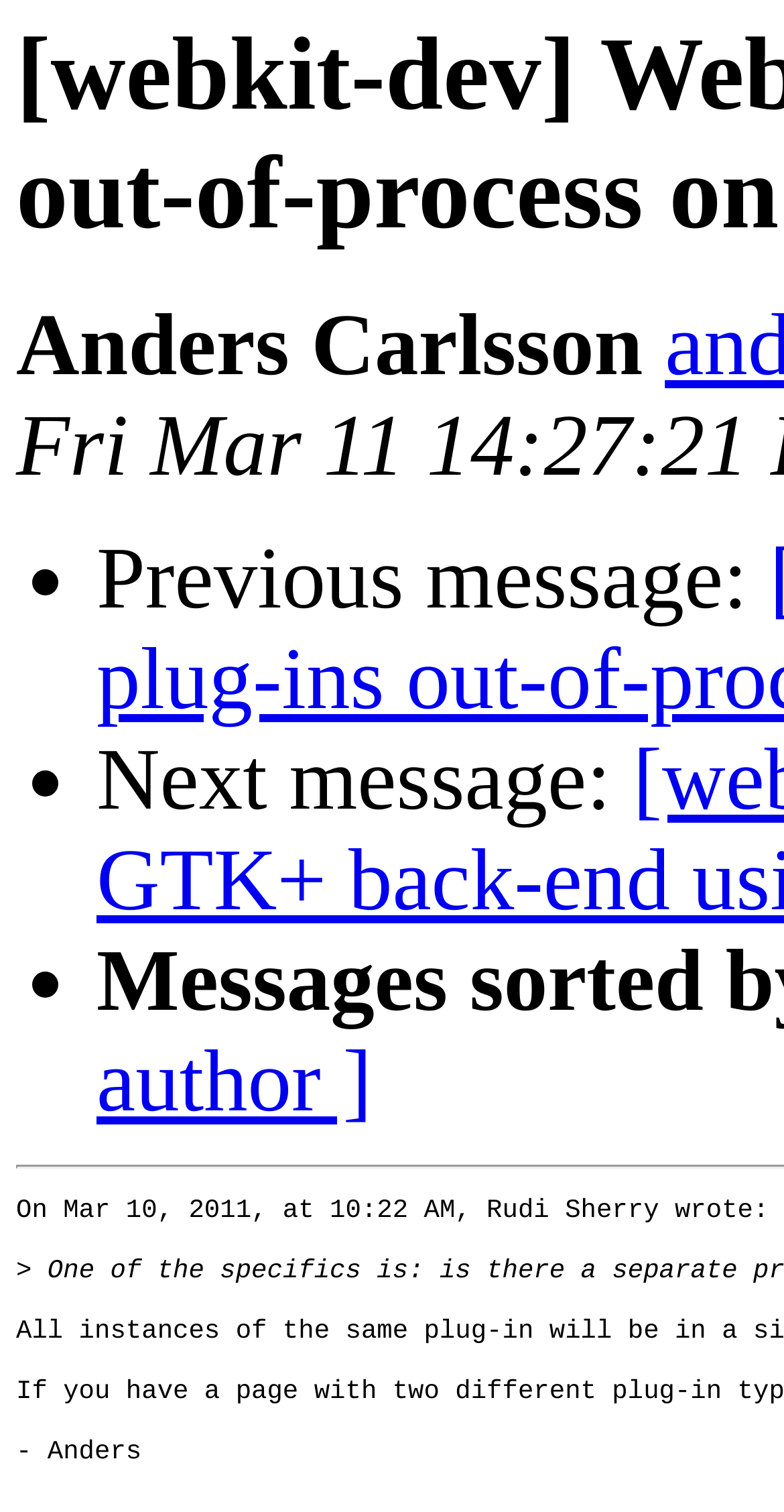Can you find and provide the title of the webpage?

[webkit-dev] Webkit handling of plug-ins out-of-process on the mac